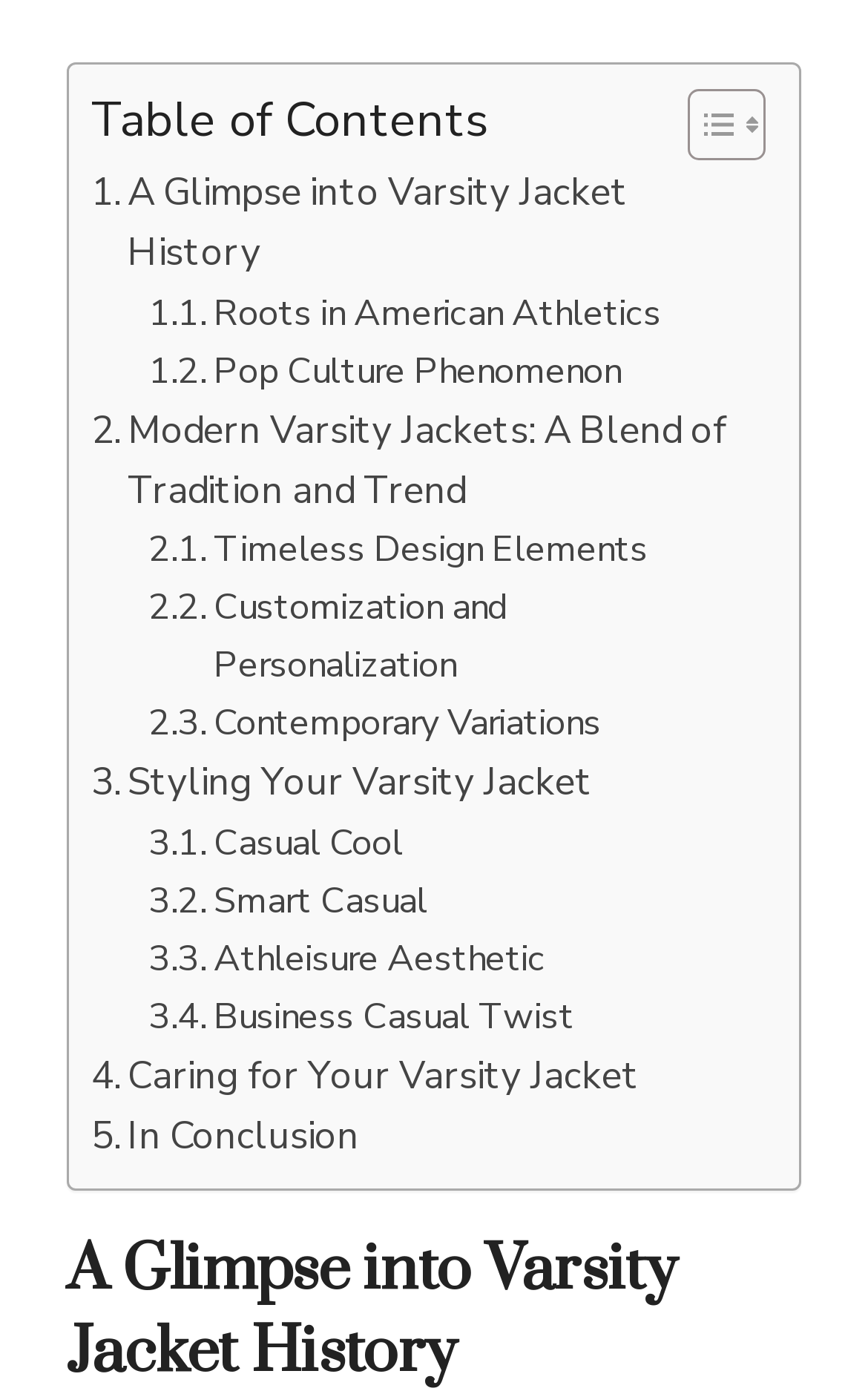Please find the bounding box coordinates of the element that needs to be clicked to perform the following instruction: "Read about Varsity Jacket History". The bounding box coordinates should be four float numbers between 0 and 1, represented as [left, top, right, bottom].

[0.105, 0.117, 0.869, 0.204]